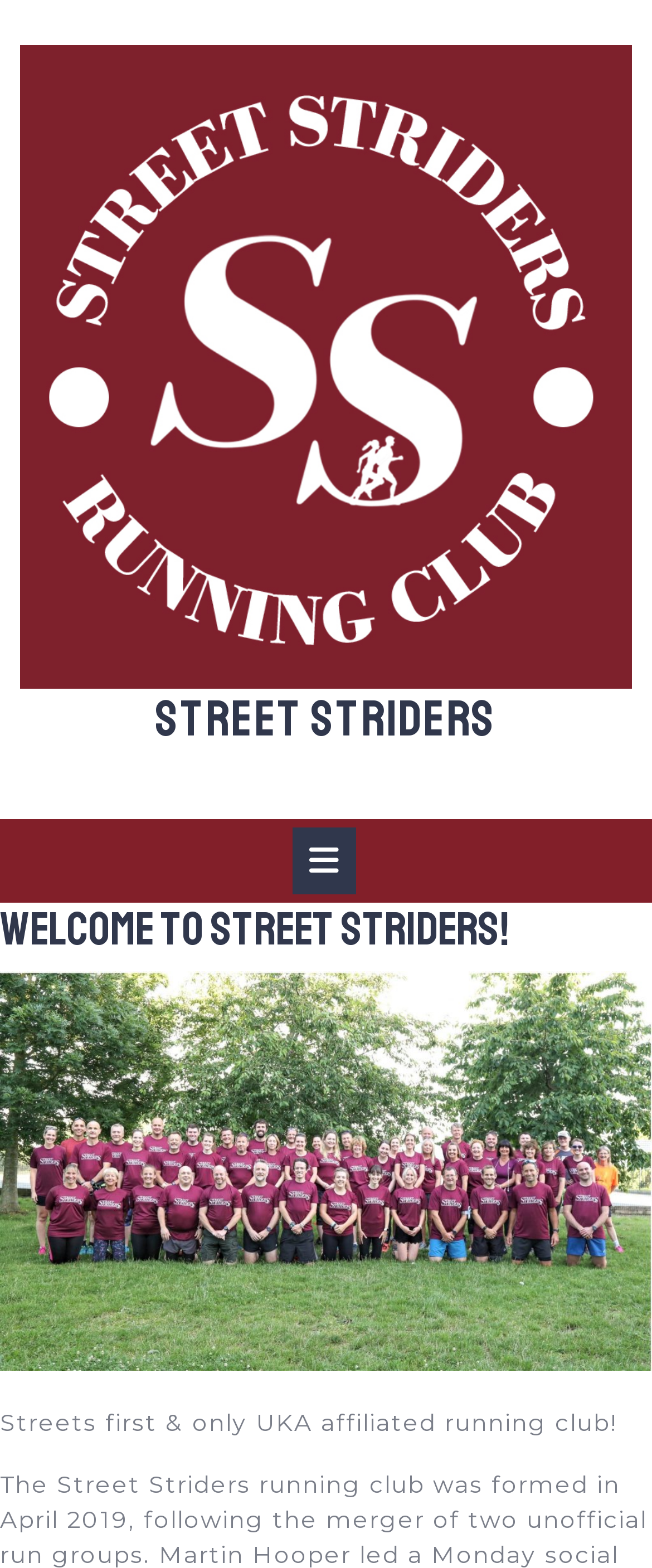Give a short answer using one word or phrase for the question:
What is the name of the running club?

Street Striders